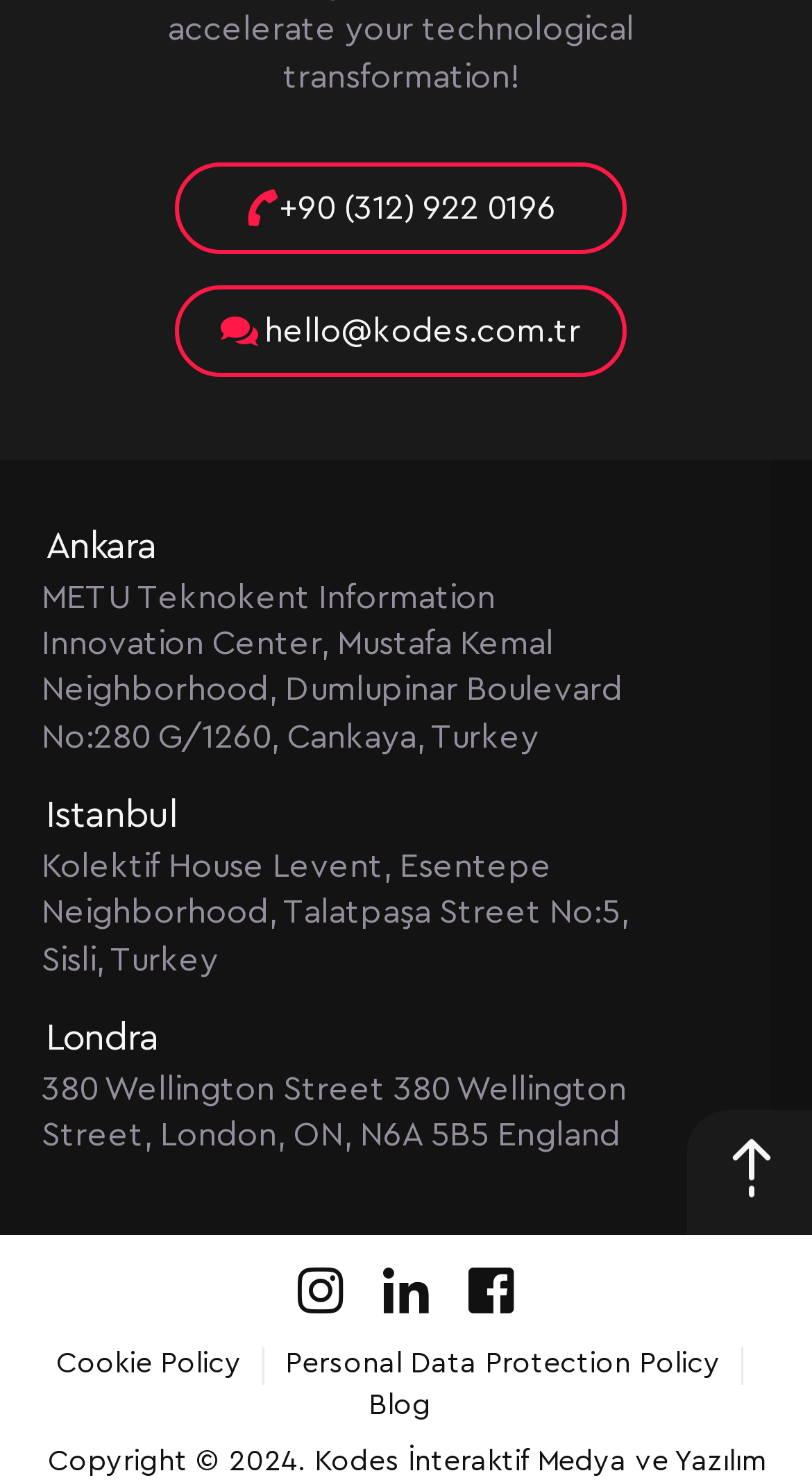Determine the bounding box coordinates for the area that needs to be clicked to fulfill this task: "view the Kodes Instagram page". The coordinates must be given as four float numbers between 0 and 1, i.e., [left, top, right, bottom].

[0.367, 0.858, 0.423, 0.893]